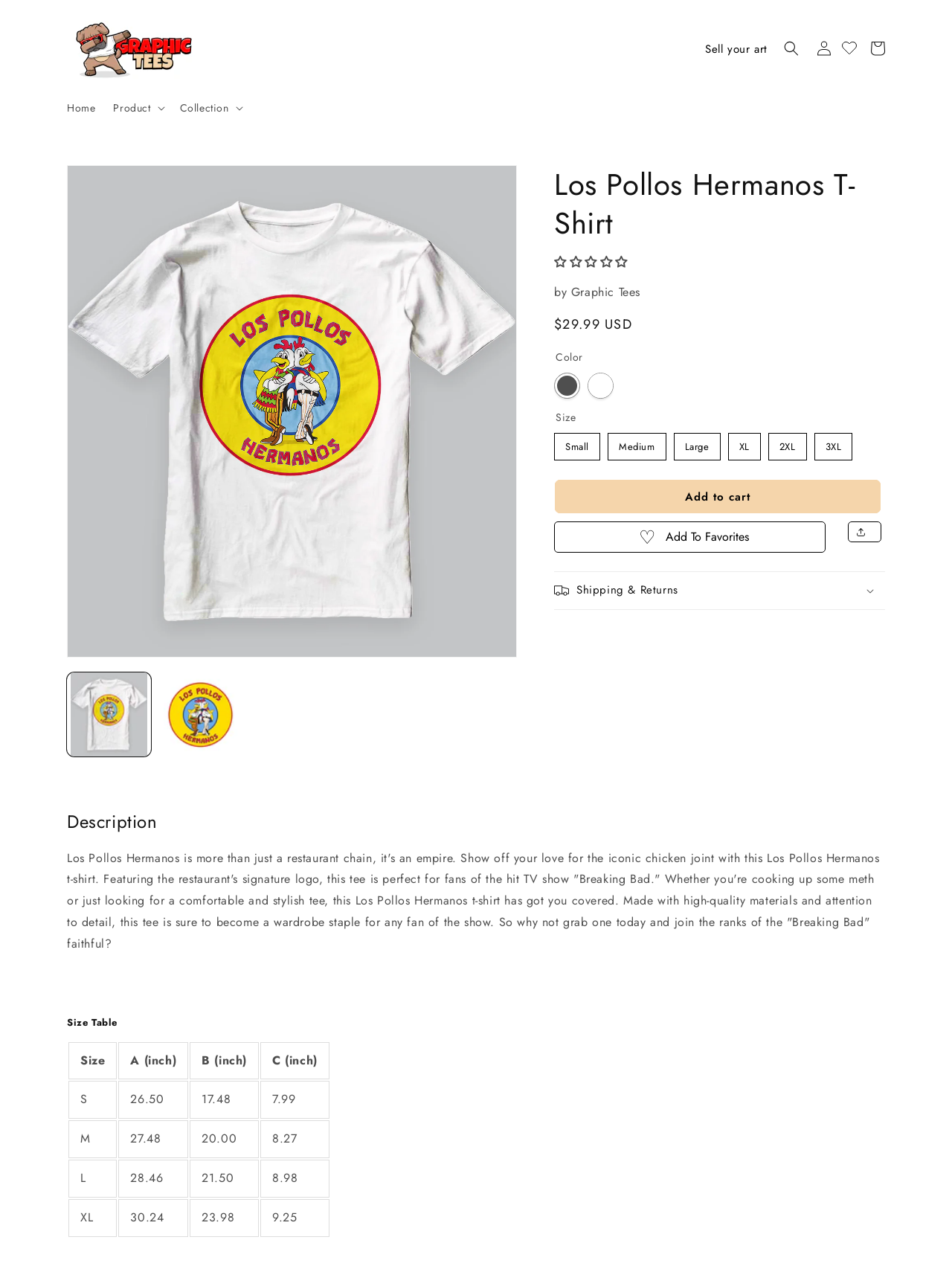Respond to the question below with a single word or phrase: What is the size of the t-shirt with the measurement '26.50'?

S